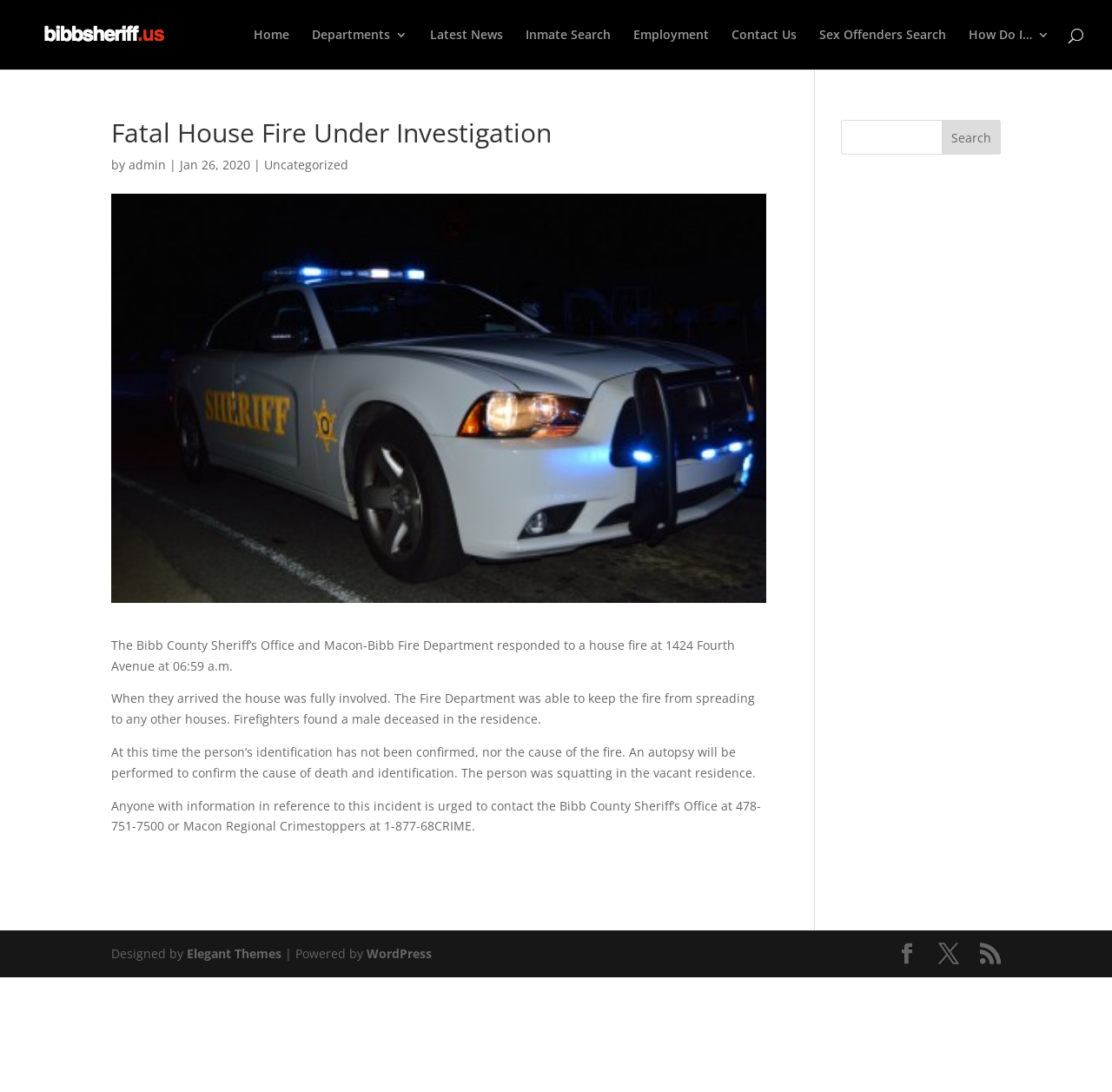Find the bounding box coordinates of the element I should click to carry out the following instruction: "Click on Stock Agreements".

None